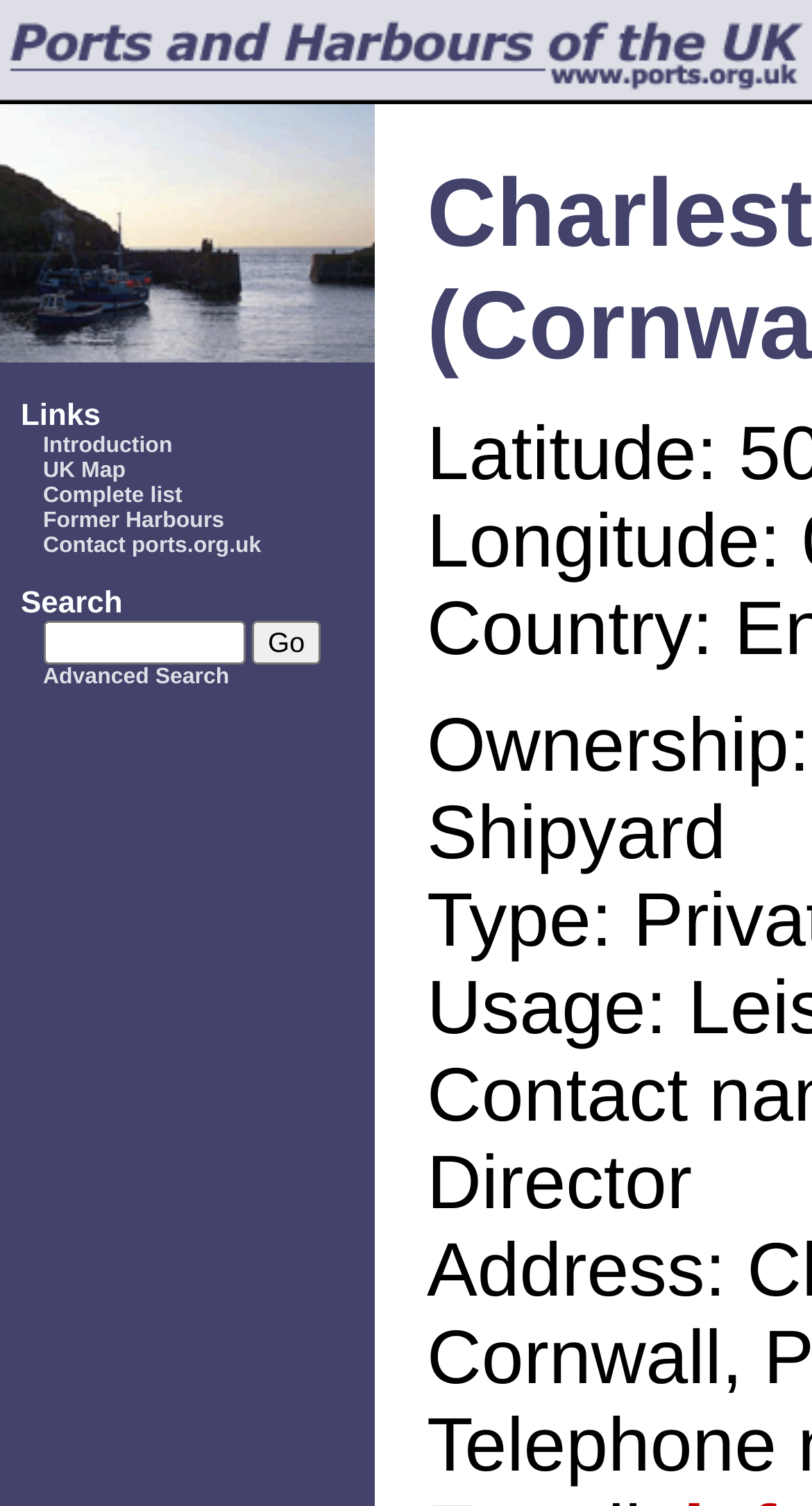What is the purpose of the textbox?
Please provide a comprehensive answer based on the contents of the image.

The textbox is located next to the 'Search' label and has a 'Go' button beside it, indicating that it is used for searching purposes.